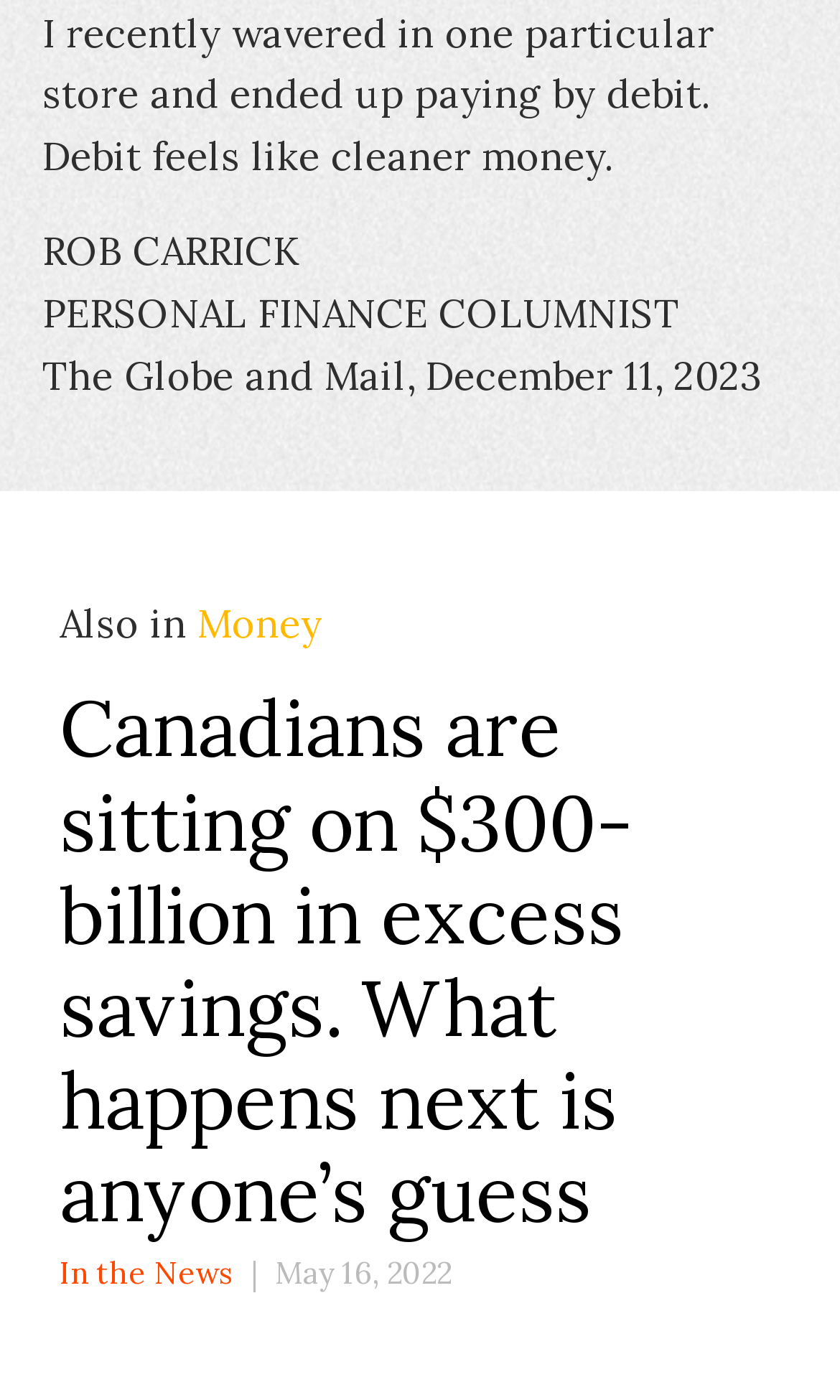Using the provided element description "Money", determine the bounding box coordinates of the UI element.

[0.235, 0.428, 0.384, 0.464]